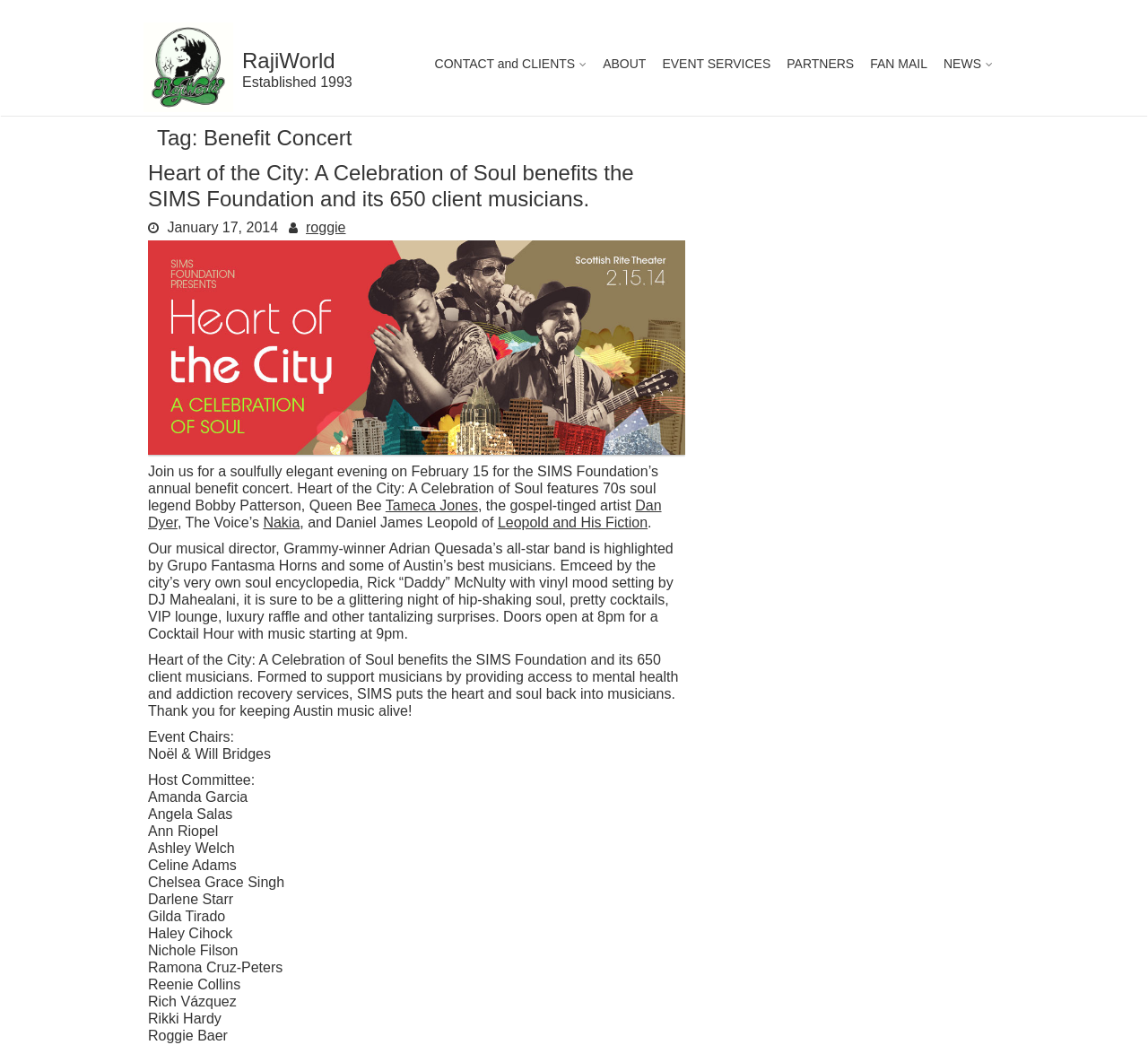Identify the bounding box for the UI element that is described as follows: "Leopold and His Fiction".

[0.433, 0.492, 0.564, 0.508]